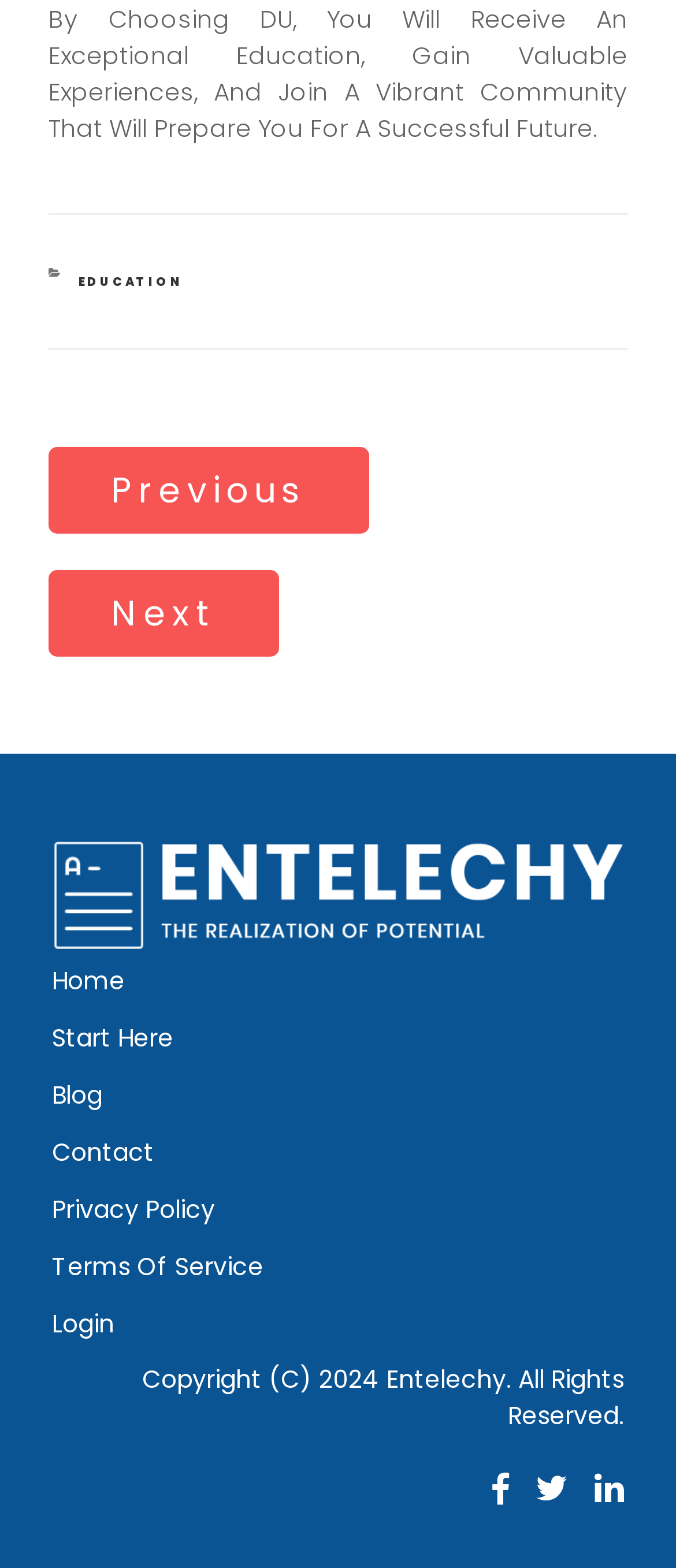Pinpoint the bounding box coordinates of the area that must be clicked to complete this instruction: "Explore Education".

None